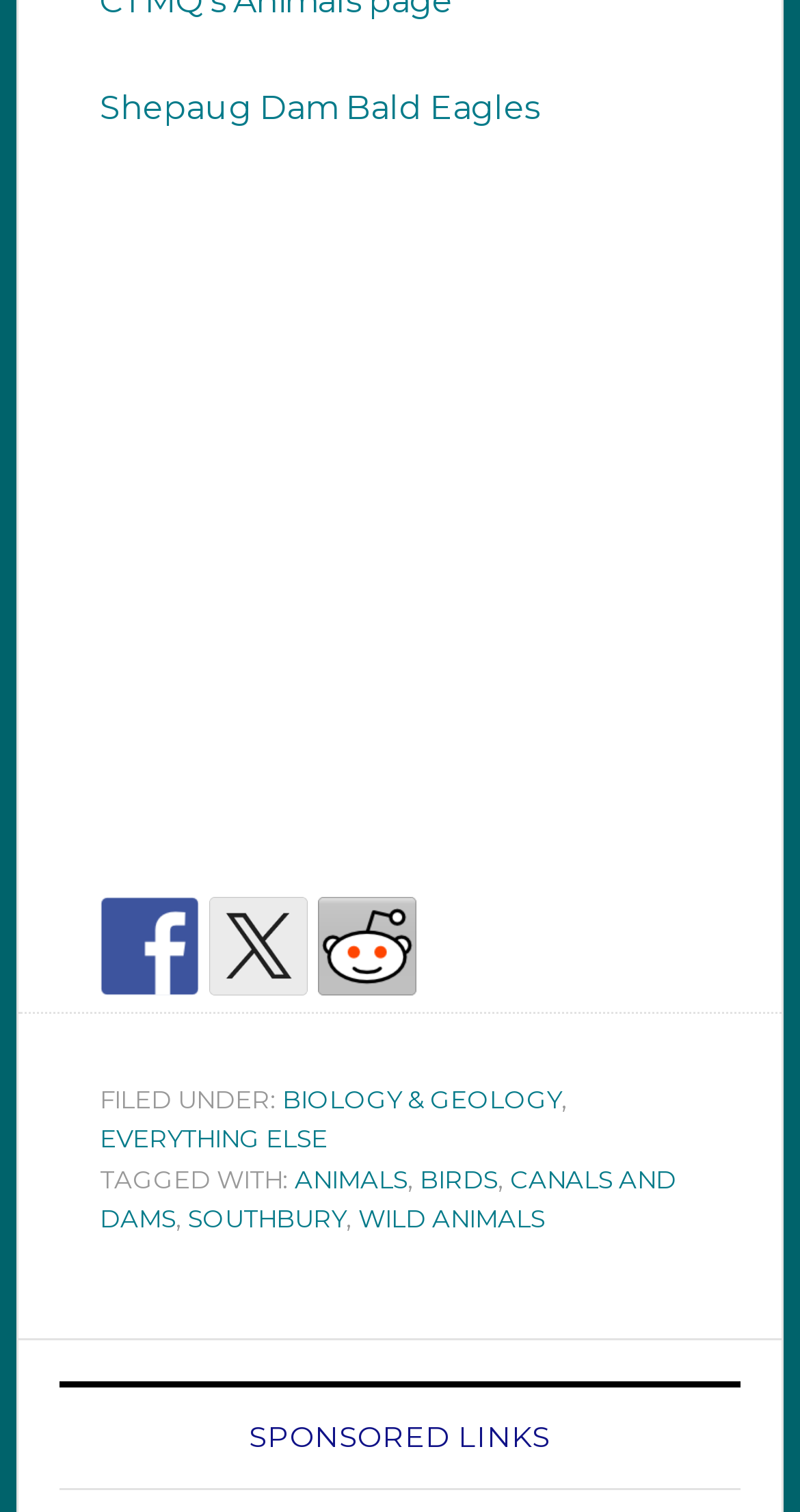Please identify the bounding box coordinates of the region to click in order to complete the given instruction: "view SPONSORED LINKS". The coordinates should be four float numbers between 0 and 1, i.e., [left, top, right, bottom].

[0.074, 0.913, 0.926, 0.985]